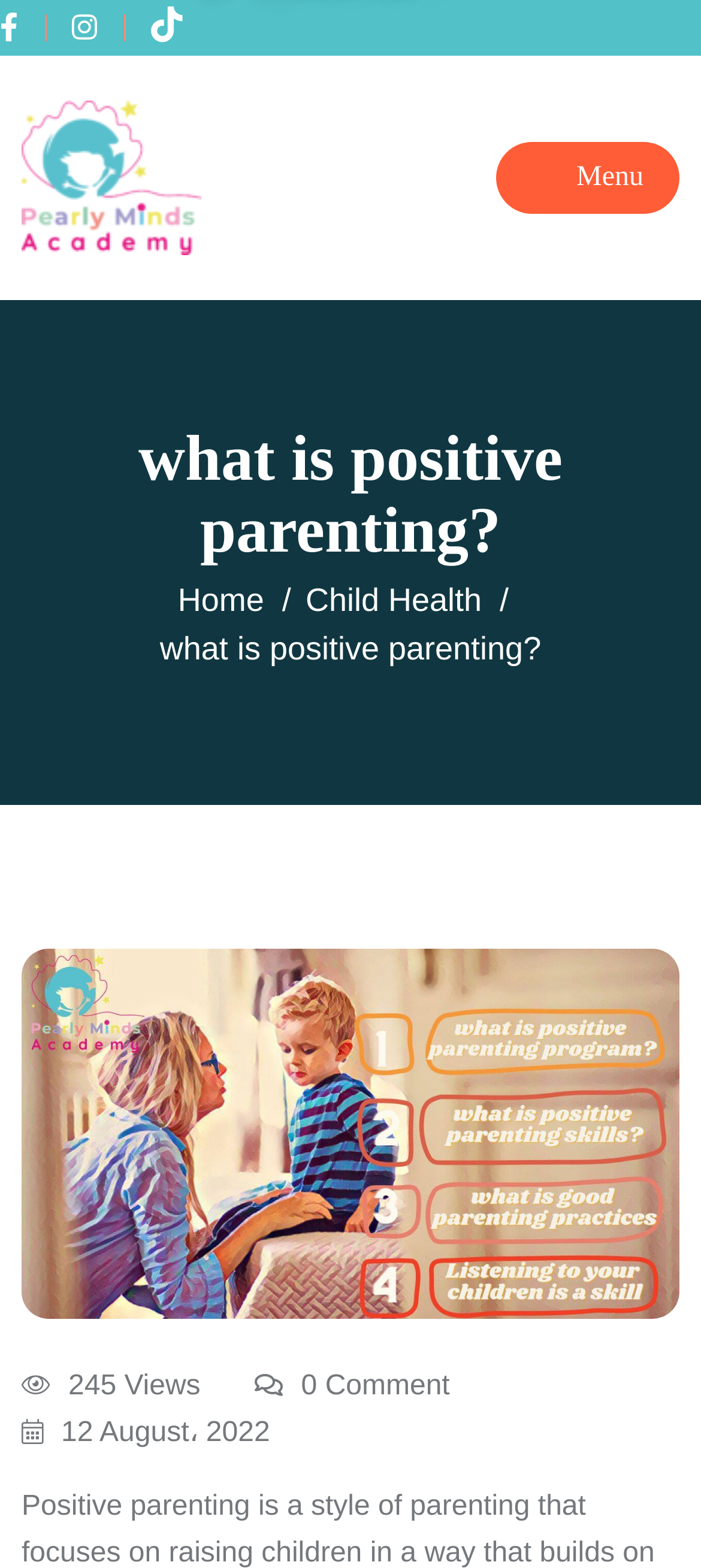Identify and generate the primary title of the webpage.

what is positive parenting?